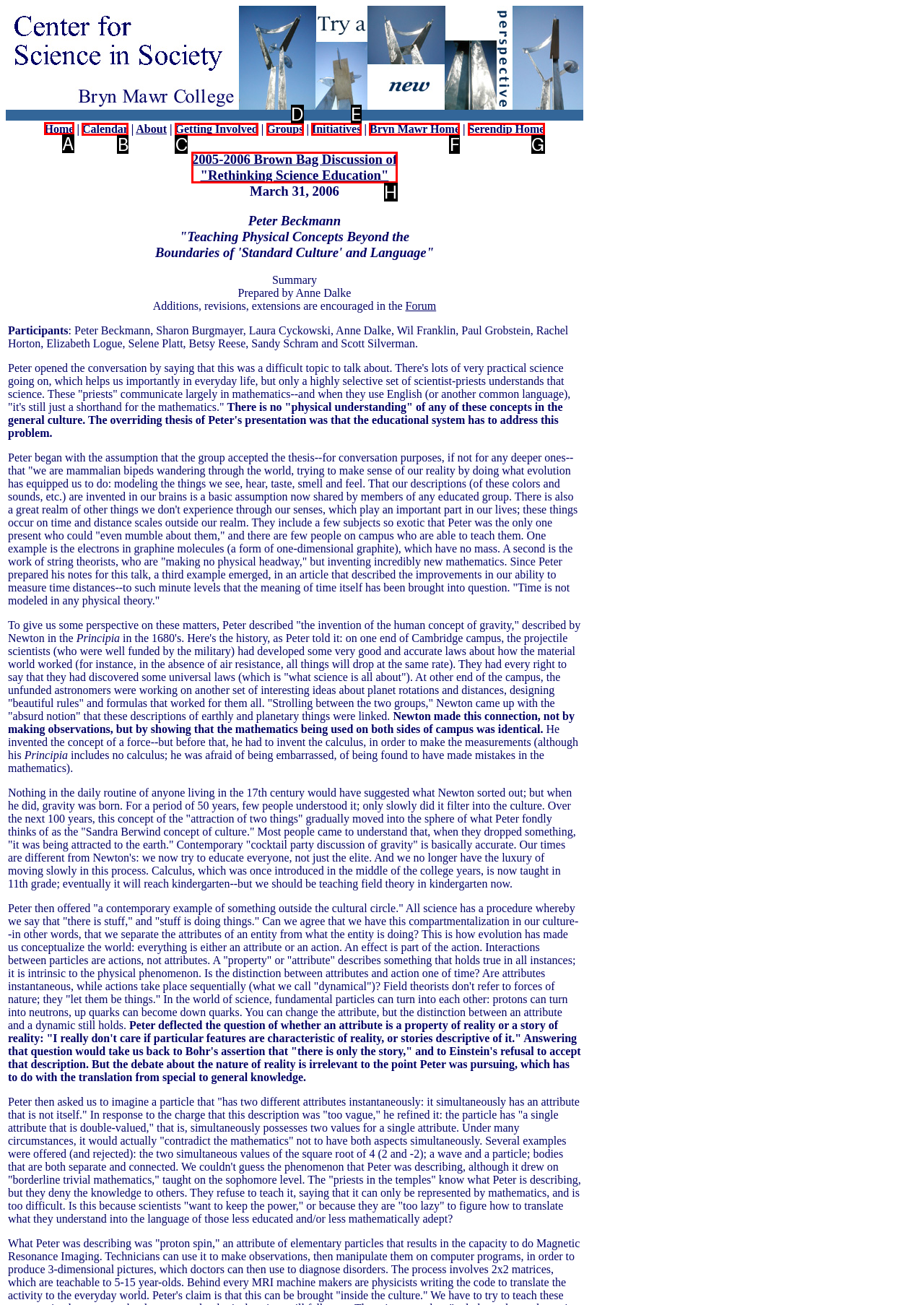Determine which HTML element to click to execute the following task: Click the 'Home' link Answer with the letter of the selected option.

A